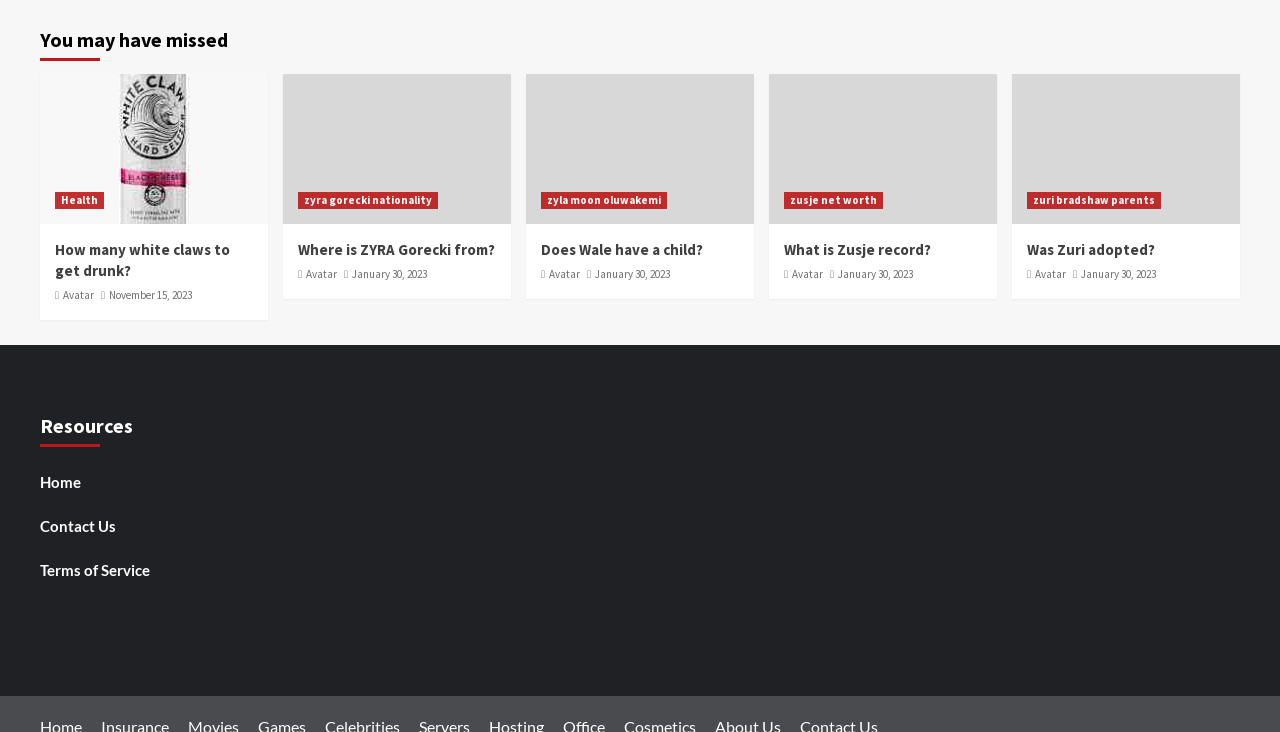Determine the bounding box coordinates for the element that should be clicked to follow this instruction: "View 'ZYRA Gorecki nationality' information". The coordinates should be given as four float numbers between 0 and 1, in the format [left, top, right, bottom].

[0.233, 0.262, 0.342, 0.286]